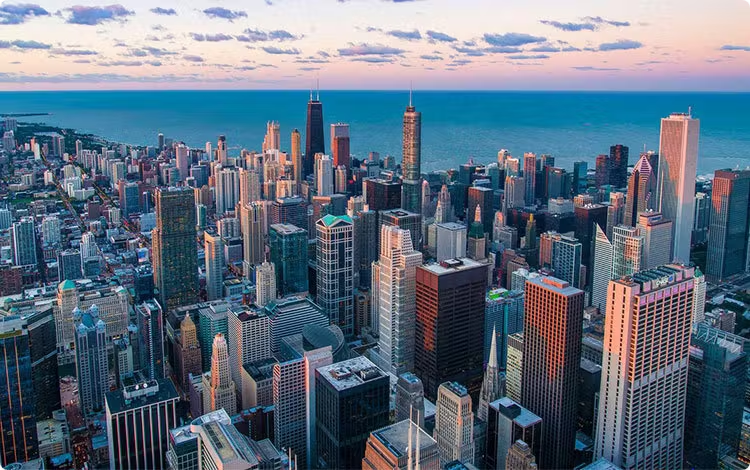Please answer the following query using a single word or phrase: 
What is the theme of the article associated with the image?

Getting the most out of a small Facebook budget